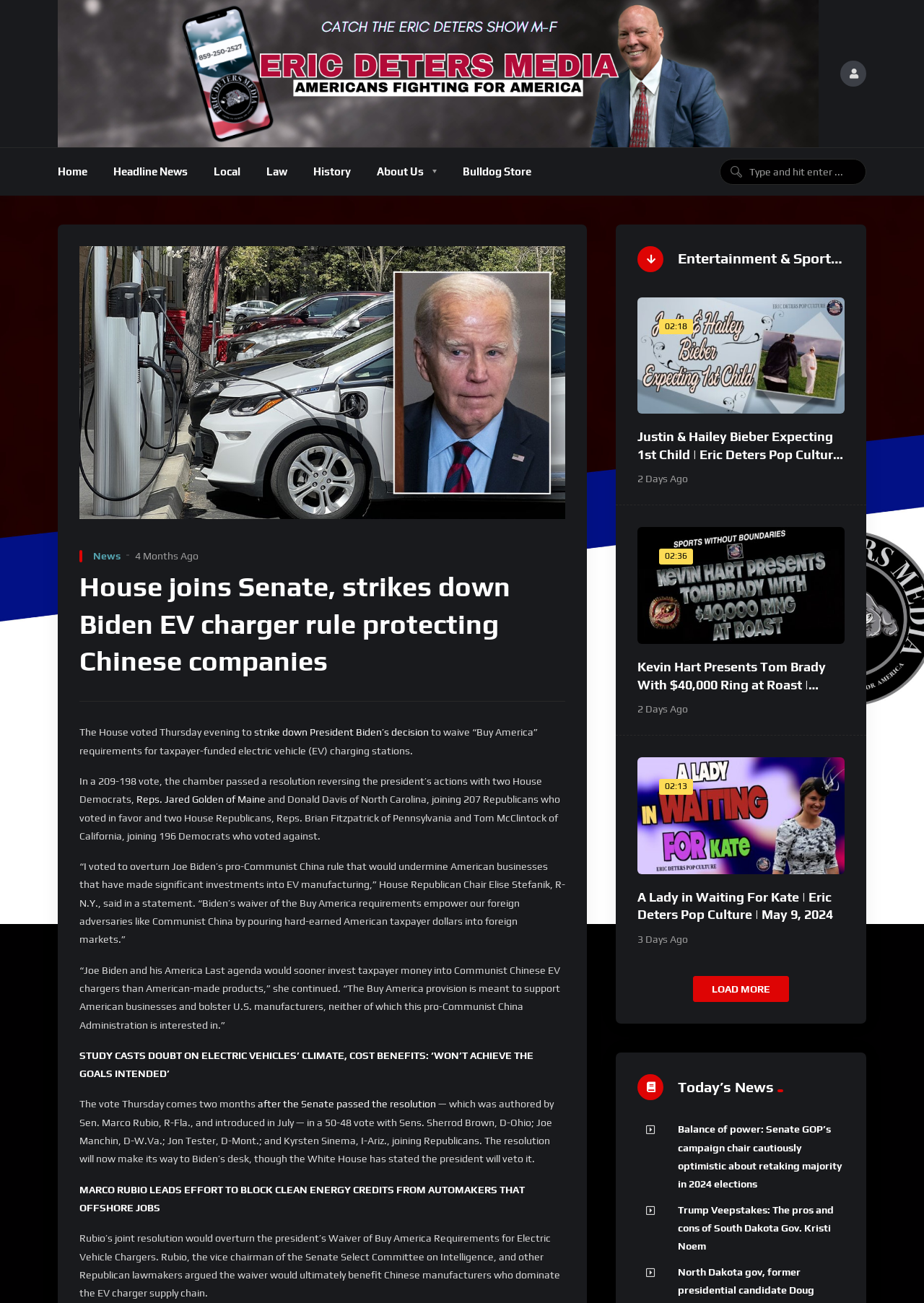Identify the bounding box for the UI element that is described as follows: "title="Eric Deters Media"".

[0.062, 0.0, 0.886, 0.113]